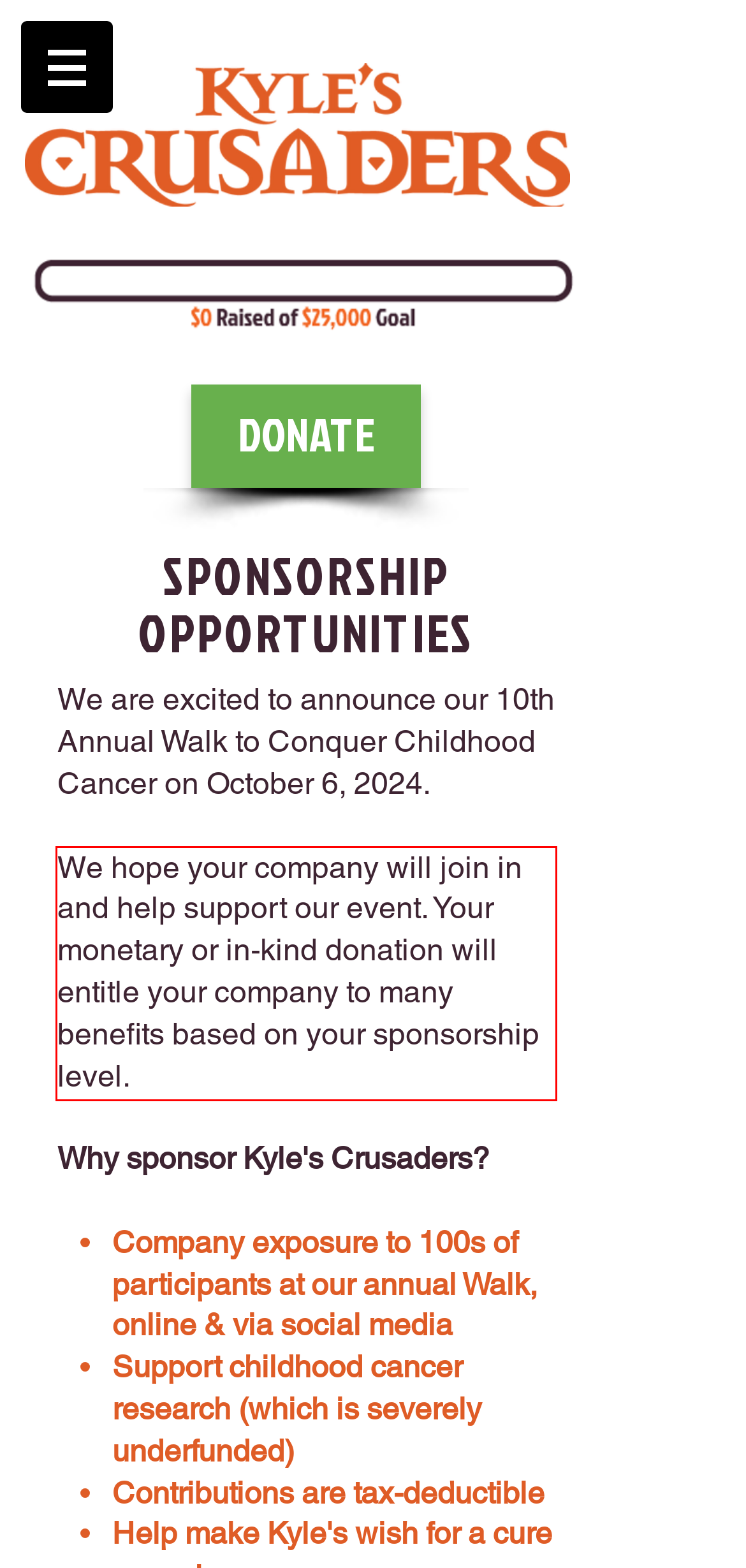Please extract the text content within the red bounding box on the webpage screenshot using OCR.

We hope your company will join in and help support our event. Your monetary or in-kind donation will entitle your company to many benefits based on your sponsorship level.